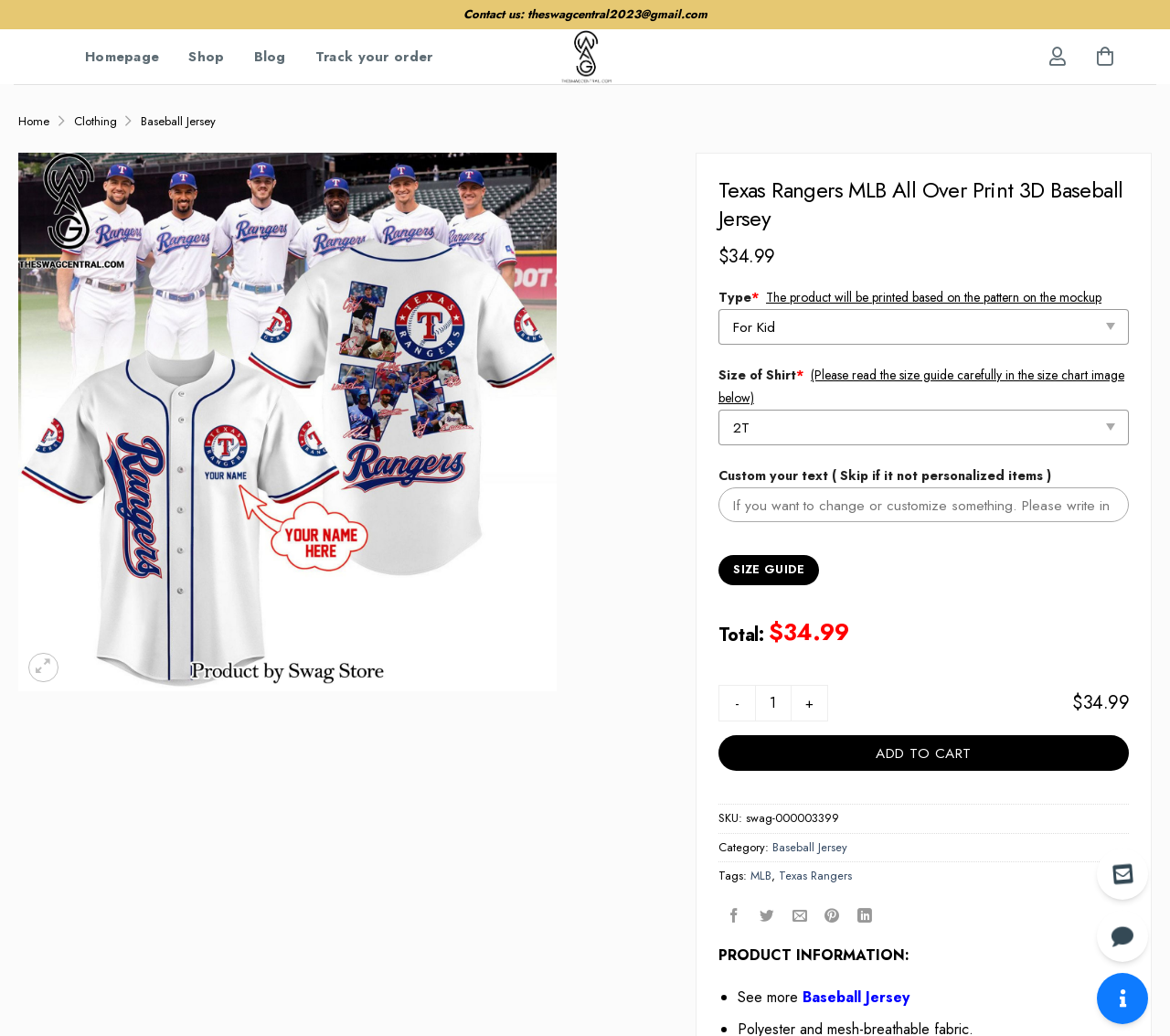Locate the bounding box coordinates of the element to click to perform the following action: 'Contact us through email'. The coordinates should be given as four float values between 0 and 1, in the form of [left, top, right, bottom].

[0.45, 0.005, 0.604, 0.022]